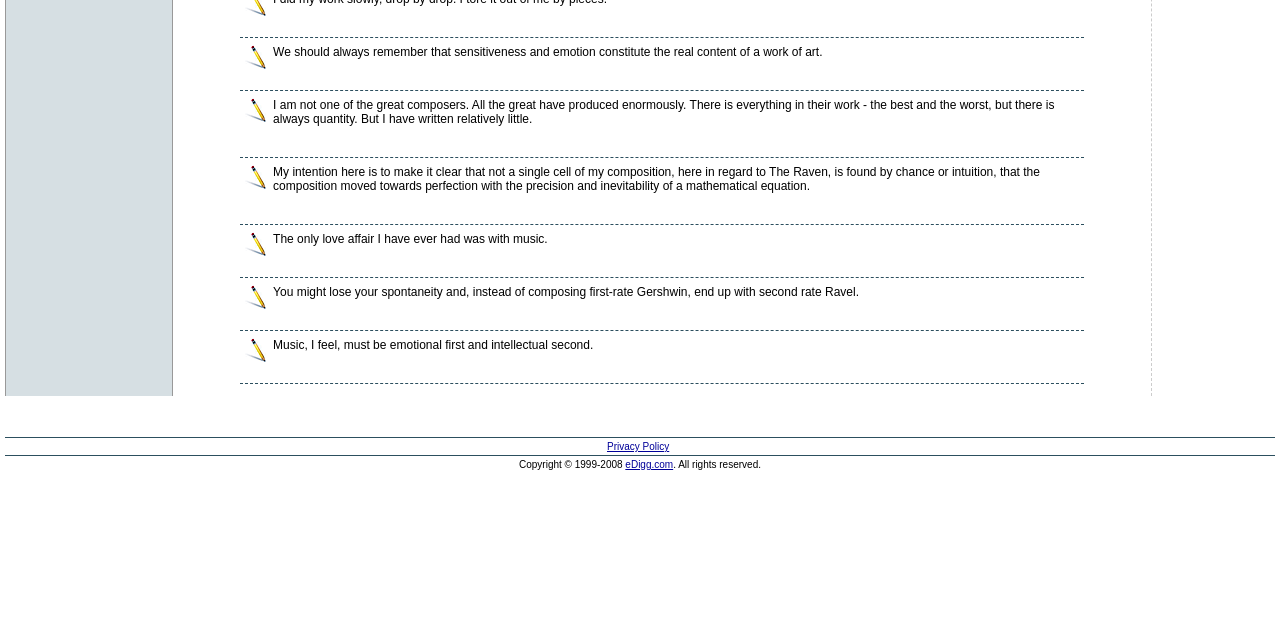Identify the coordinates of the bounding box for the element described below: "Privacy Policy". Return the coordinates as four float numbers between 0 and 1: [left, top, right, bottom].

[0.474, 0.689, 0.523, 0.706]